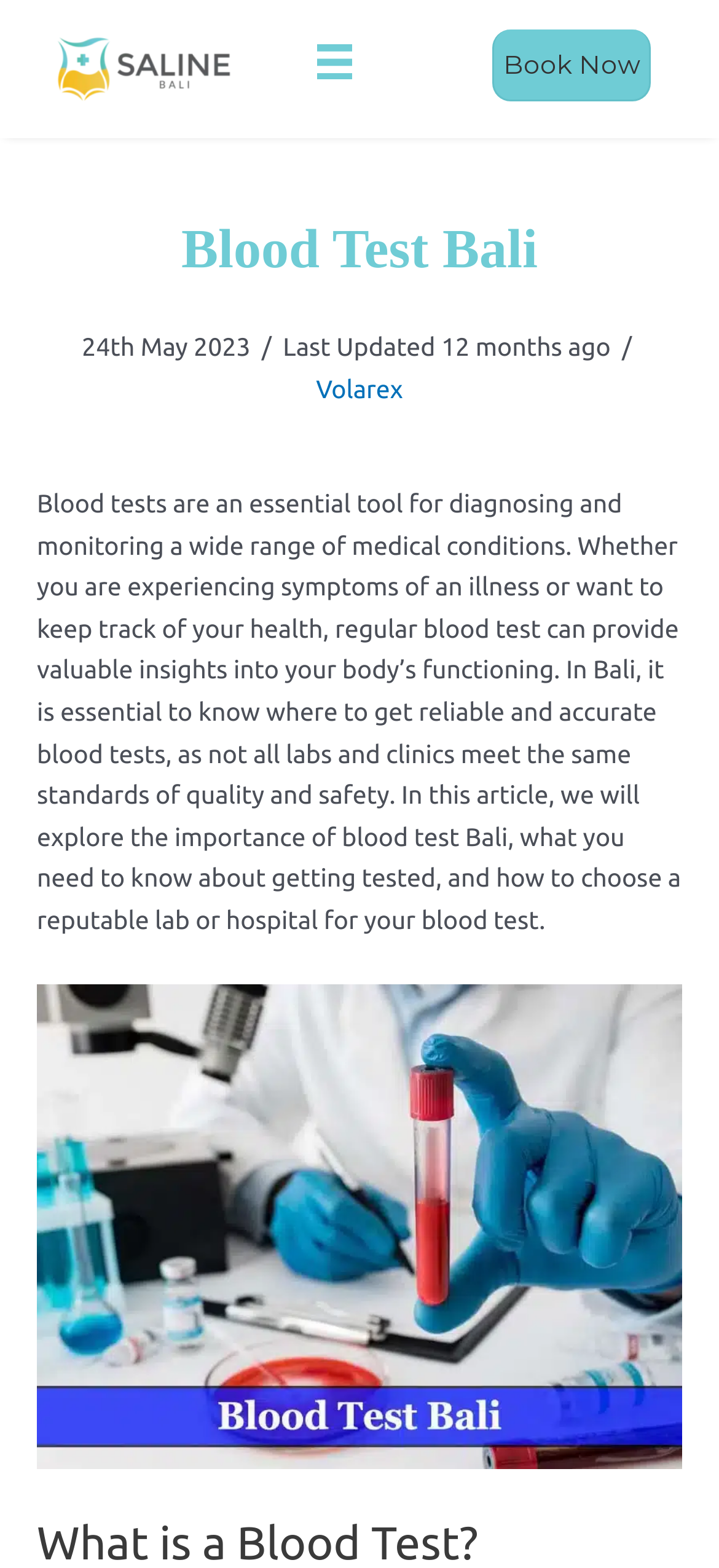Answer the question below in one word or phrase:
How often should blood tests be taken?

Regularly